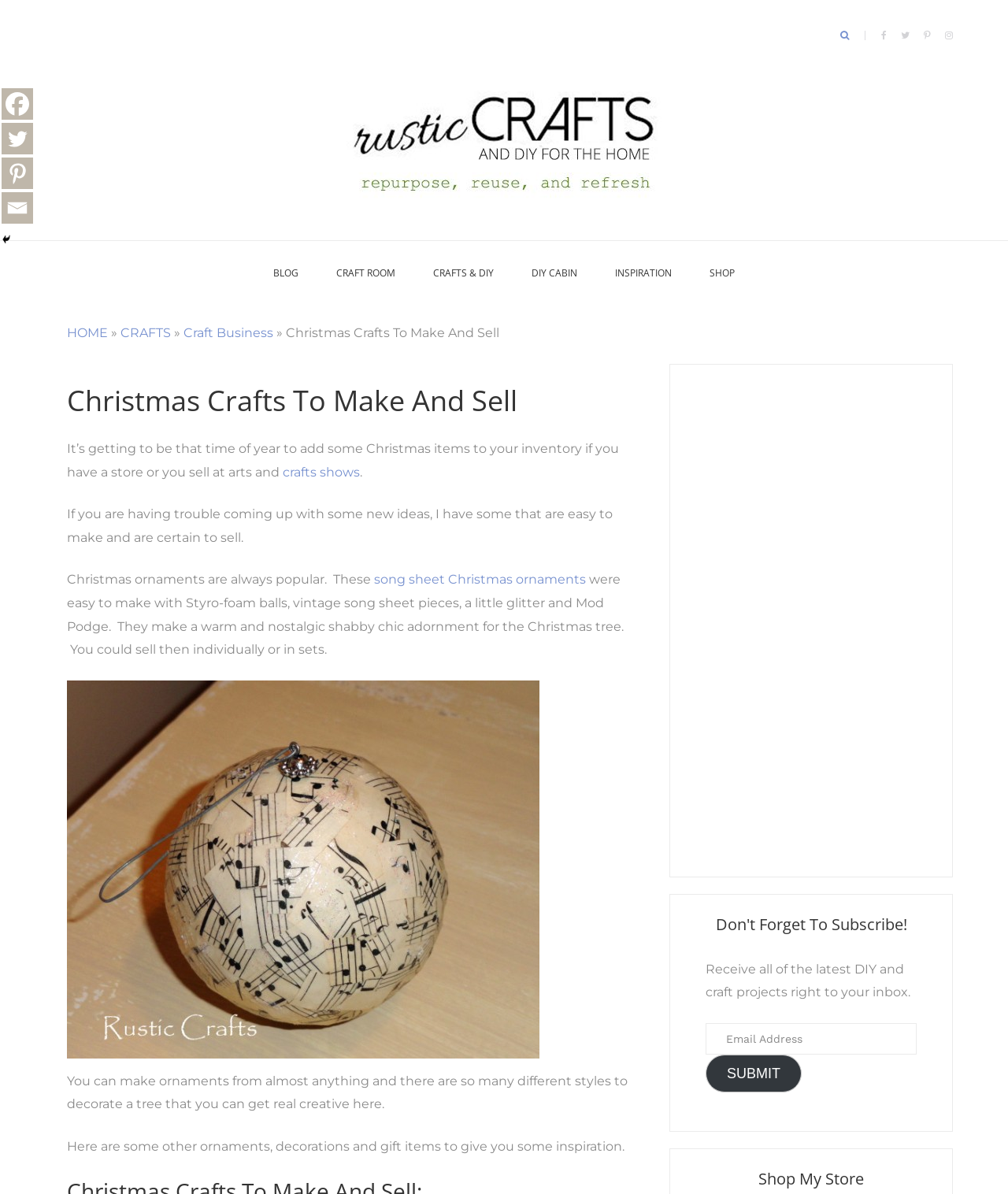Specify the bounding box coordinates for the region that must be clicked to perform the given instruction: "Leave a comment".

None